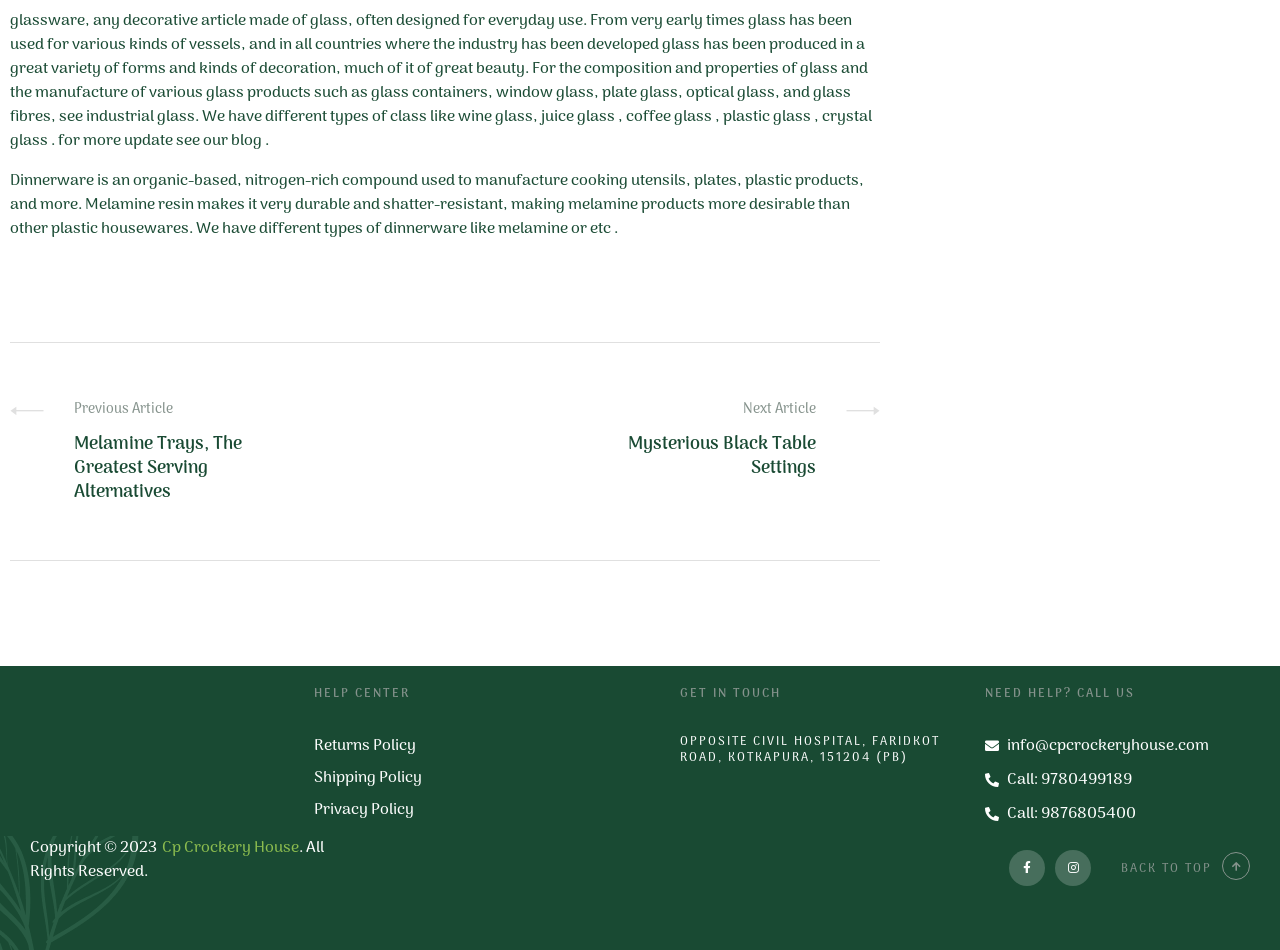Extract the bounding box for the UI element that matches this description: "back to top".

[0.876, 0.902, 0.977, 0.927]